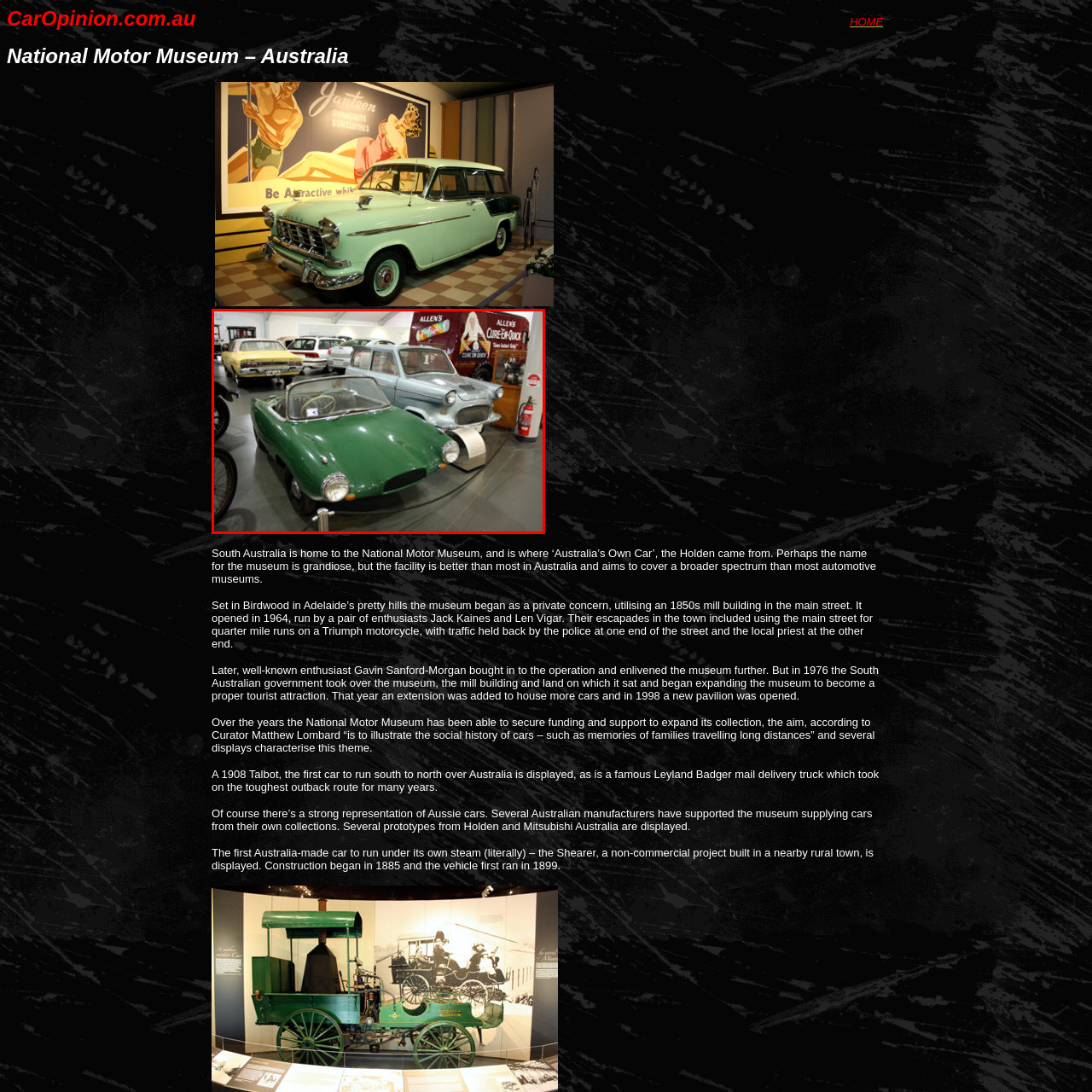Analyze the image surrounded by the red box and respond concisely: Where is the National Motor Museum located?

Birdwood, South Australia